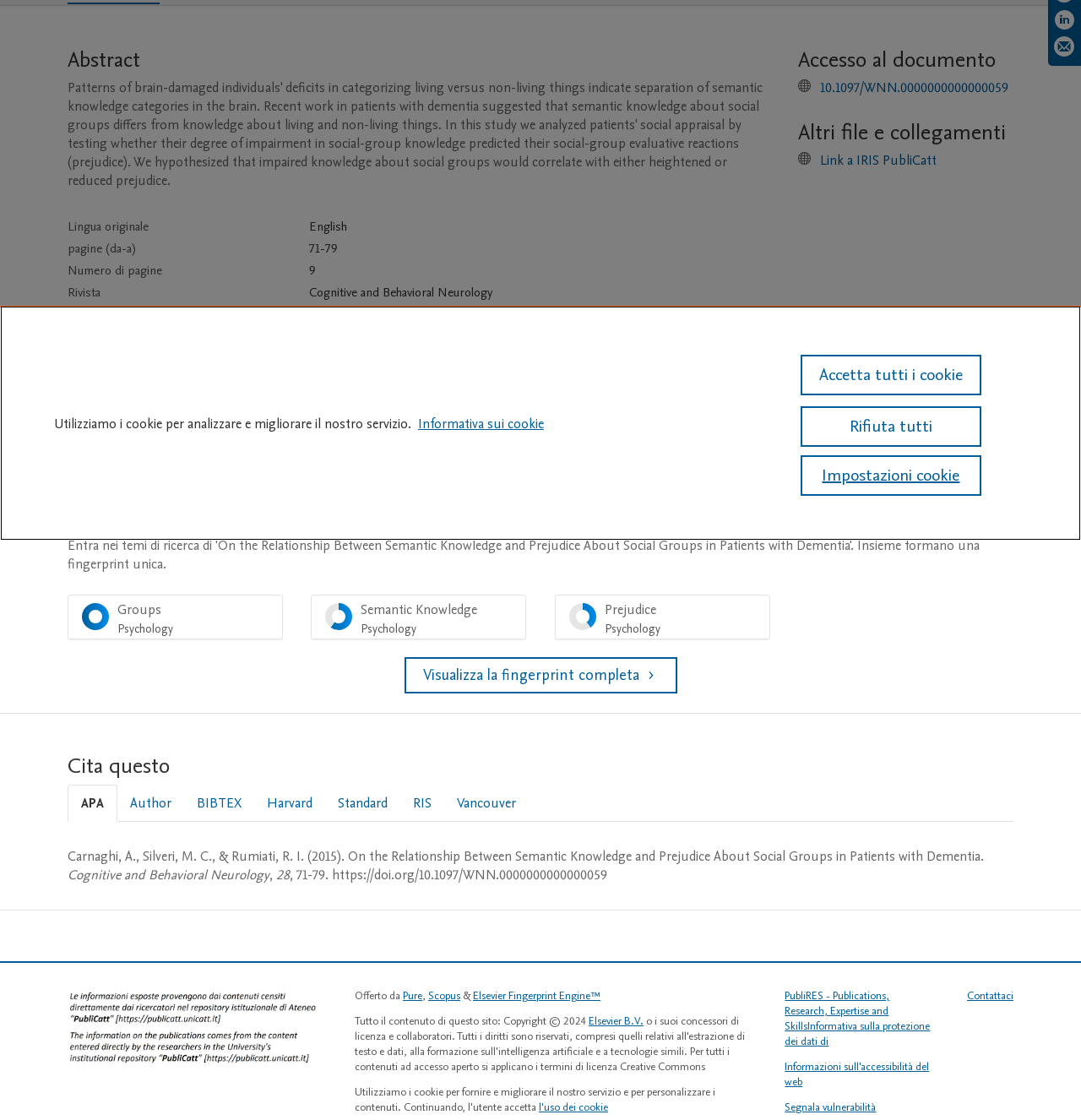Bounding box coordinates are specified in the format (top-left x, top-left y, bottom-right x, bottom-right y). All values are floating point numbers bounded between 0 and 1. Please provide the bounding box coordinate of the region this sentence describes: Elsevier B.V.

[0.545, 0.905, 0.595, 0.919]